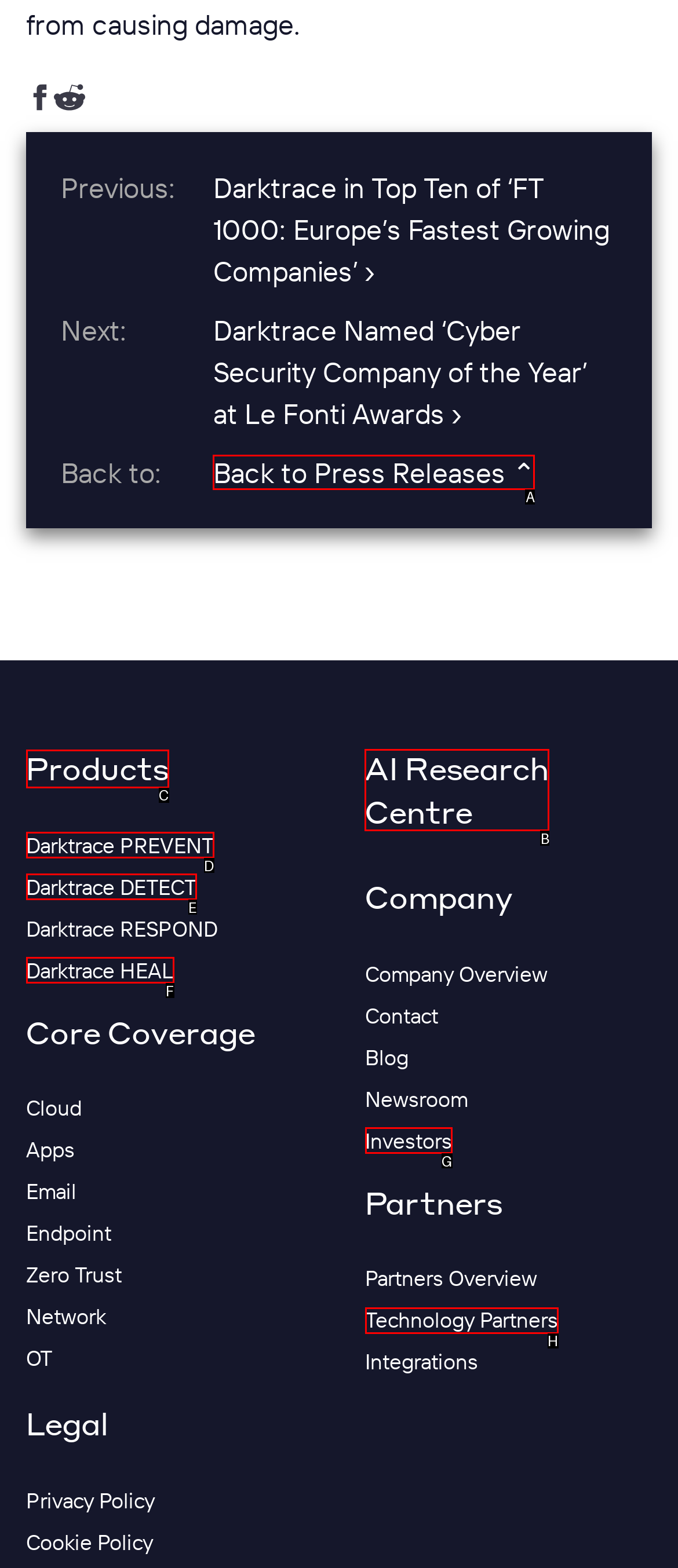Point out the HTML element I should click to achieve the following task: Explore AI Research Centre Provide the letter of the selected option from the choices.

B